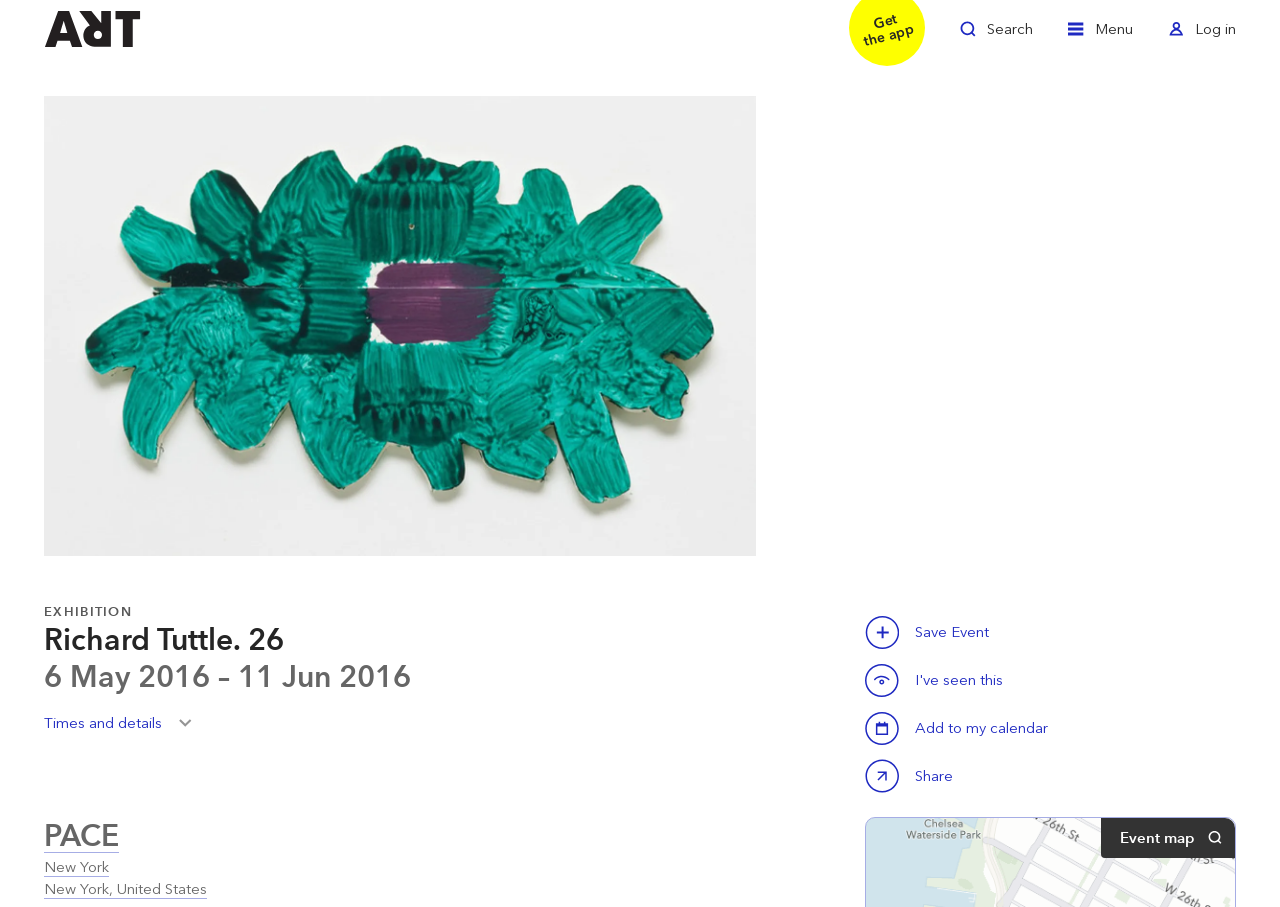Please locate the bounding box coordinates of the element that should be clicked to complete the given instruction: "Toggle search".

[0.75, 0.017, 0.807, 0.062]